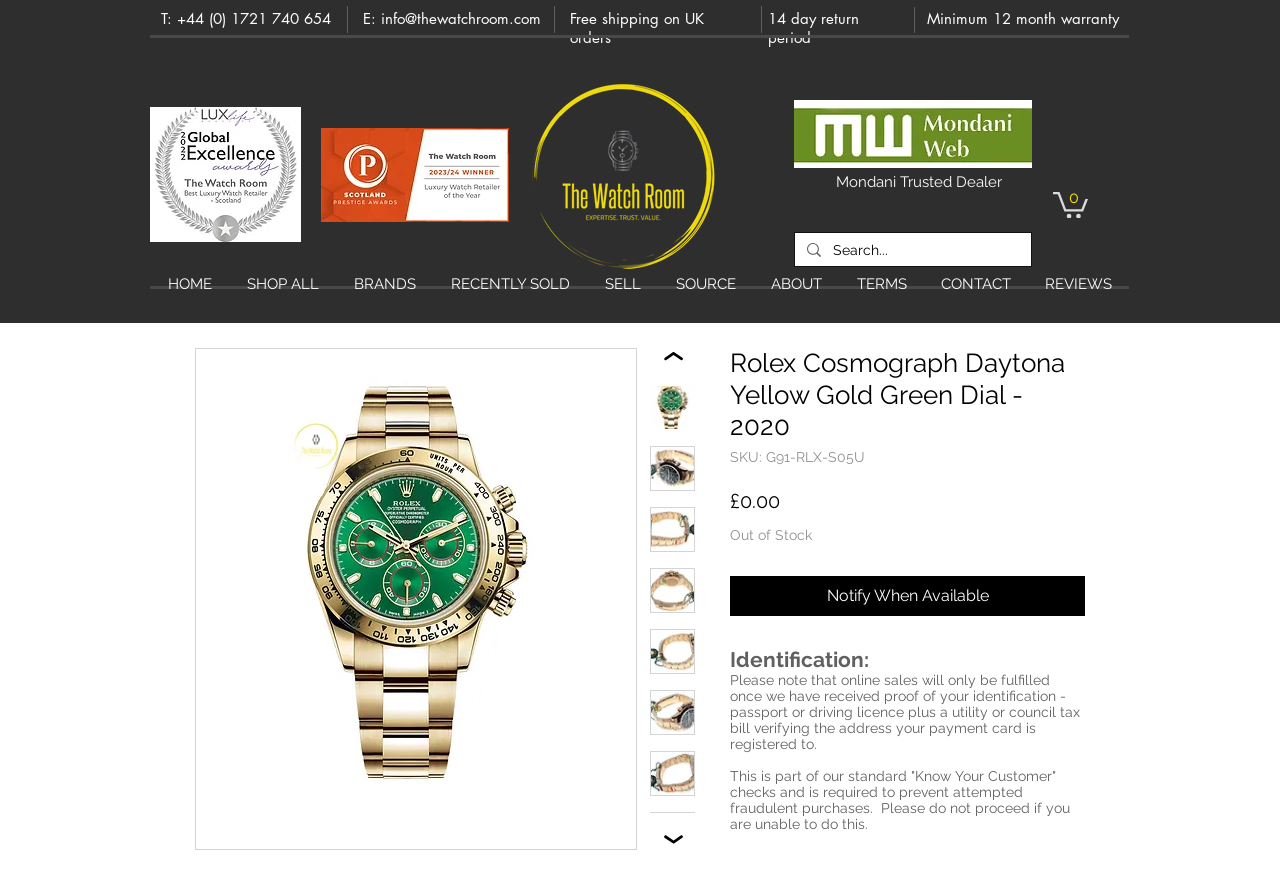Summarize the webpage with a detailed and informative caption.

This webpage is about a luxury watch, specifically a Rolex Cosmograph Daytona Yellow Gold Green Dial, sold by The Watch Room. At the top of the page, there are several headings with contact information, including a phone number, email address, and links to free shipping and return policies. Below this, there is a logo of The Watch Room and an image of a watch.

The main content of the page is dedicated to the watch, with a large image of the Rolex Cosmograph Daytona Yellow Gold Green Dial taking up most of the space. There are several buttons below the image, each displaying a thumbnail of the watch from a different angle. 

To the right of the image, there is a section with details about the watch, including the SKU, price, and availability. The price is listed as £0.00, and the watch is currently out of stock. There is a button to notify when the watch becomes available.

Below this section, there is a heading "Identification" followed by a lengthy text explaining the website's "Know Your Customer" policy, which requires customers to provide identification documents to prevent fraudulent purchases.

At the top right corner of the page, there is a search bar and a cart icon with 0 items. The navigation menu is located at the top left corner, with links to the homepage, shop, brands, recently sold items, sell, source, about, terms, contact, and reviews.

There are several images on the page, including the watch logo, The Watch Room logo, and the thumbnails of the watch. The overall layout is organized, with clear headings and concise text.